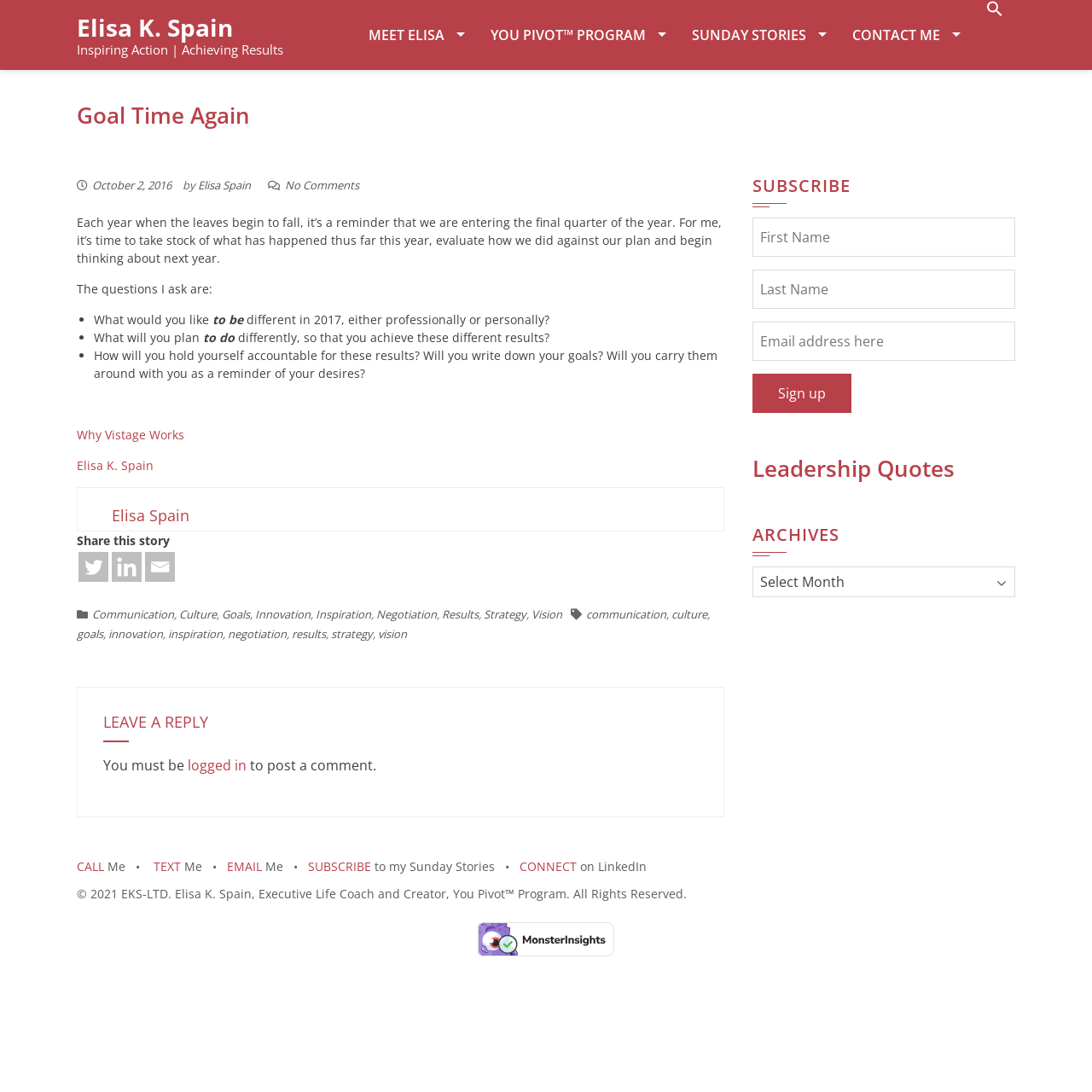Determine the bounding box coordinates for the region that must be clicked to execute the following instruction: "Enter your email address".

[0.689, 0.295, 0.93, 0.331]